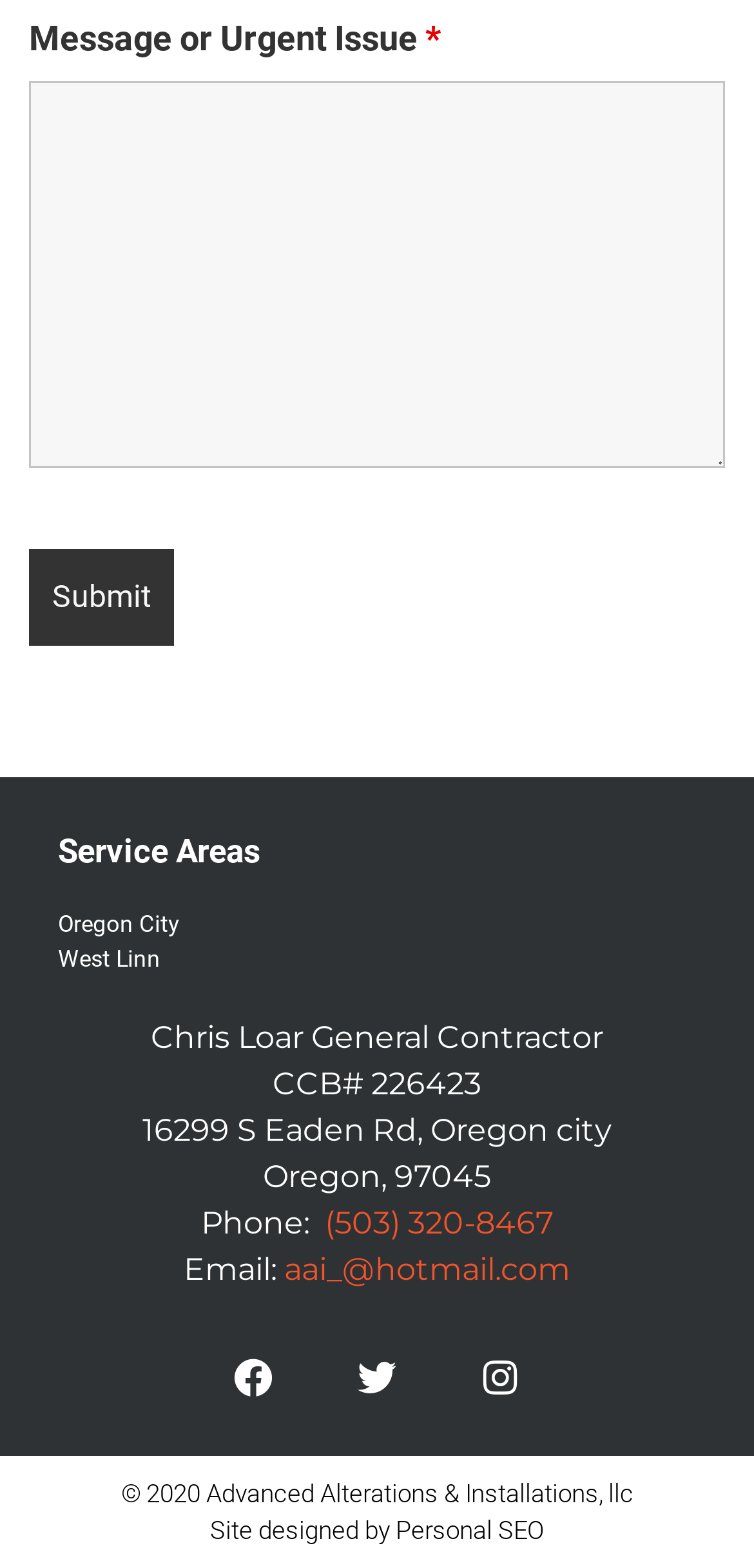Using a single word or phrase, answer the following question: 
How many social media links are there?

3